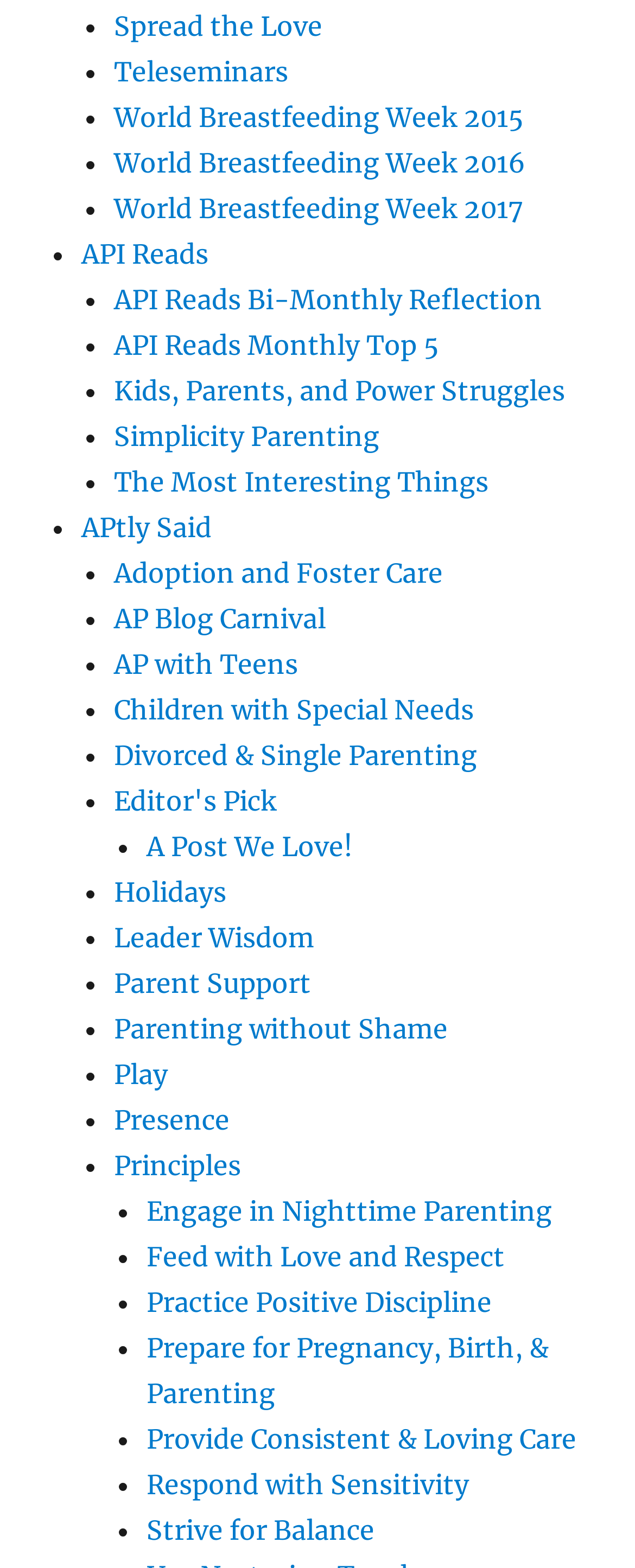Determine the bounding box coordinates of the area to click in order to meet this instruction: "Check out 'A Post We Love!'".

[0.231, 0.53, 0.556, 0.55]